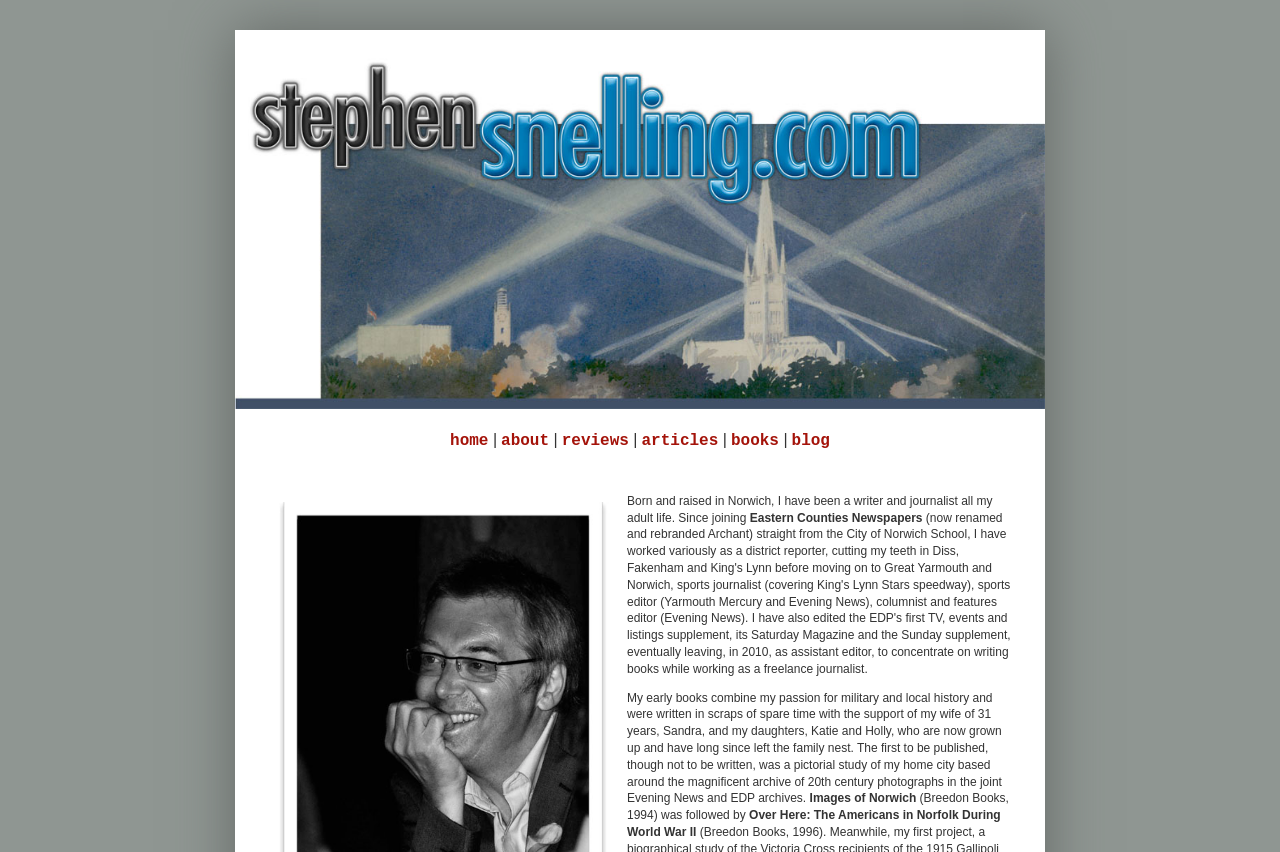Please provide a detailed answer to the question below based on the screenshot: 
What is the first navigation link?

I looked at the navigation menu and found that the first link is 'home', which is located at the top-left corner of the menu.